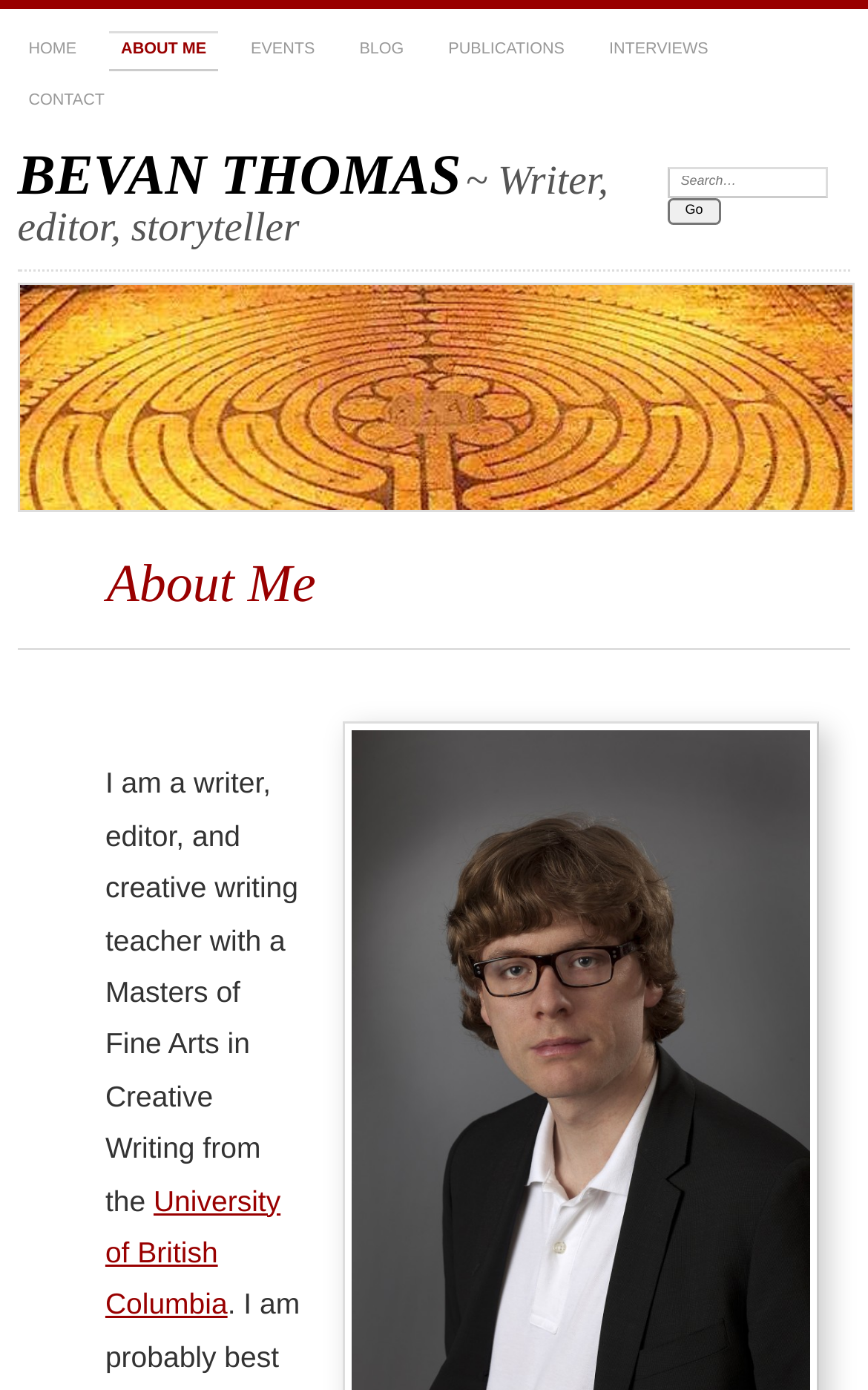What is the name of the university mentioned?
Please craft a detailed and exhaustive response to the question.

I read the text 'I am a writer, editor, and creative writing teacher with a Masters of Fine Arts in Creative Writing from the University of British Columbia' and found the name of the university mentioned.